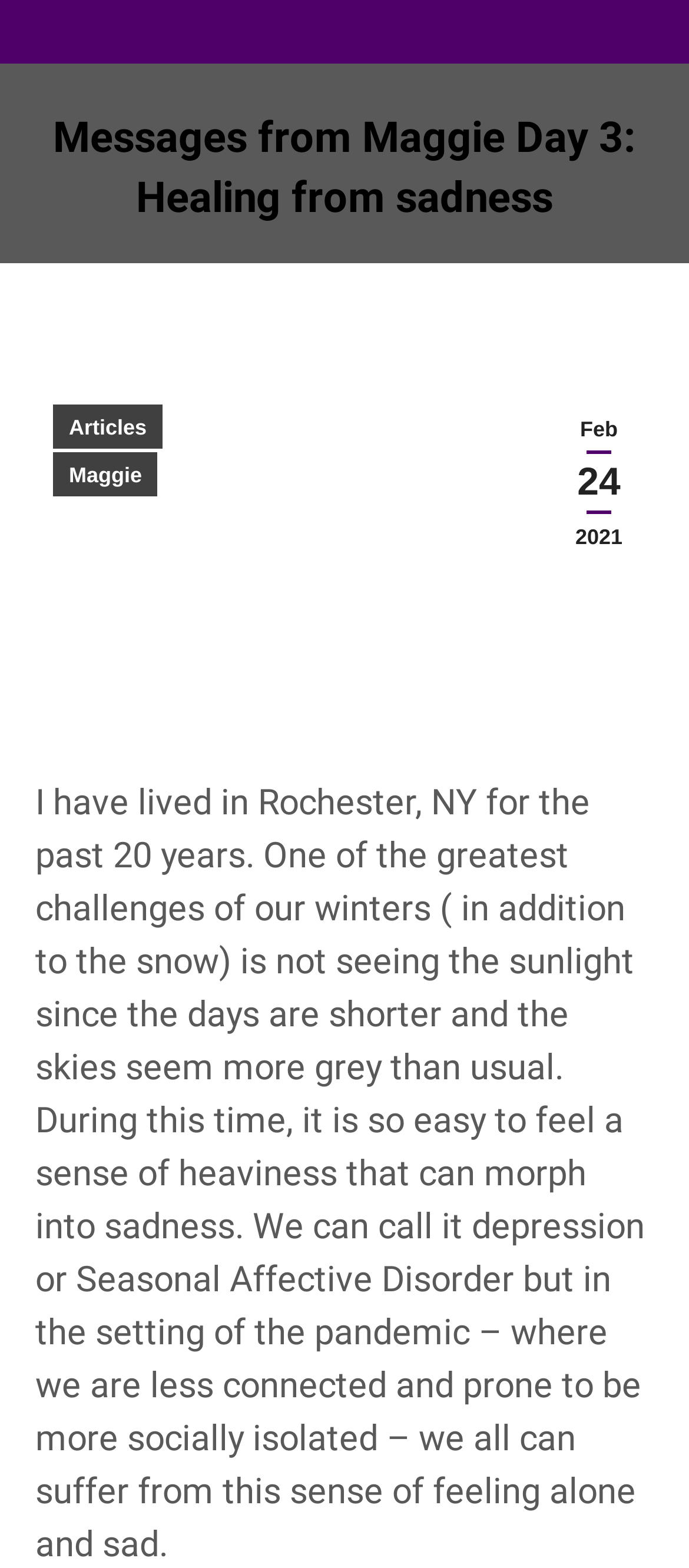Extract the main heading text from the webpage.

Messages from Maggie Day 3: Healing from sadness